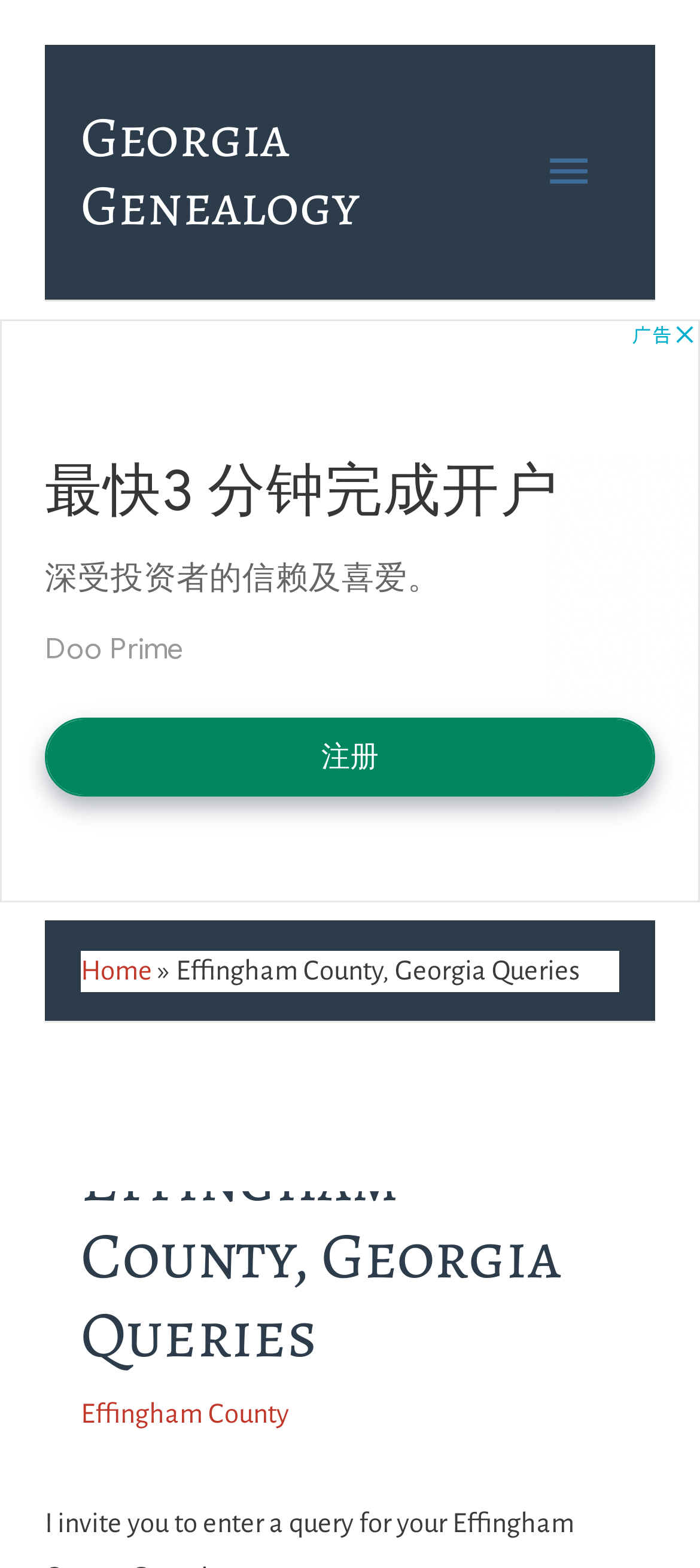Using the given description, provide the bounding box coordinates formatted as (top-left x, top-left y, bottom-right x, bottom-right y), with all values being floating point numbers between 0 and 1. Description: July 2023

None